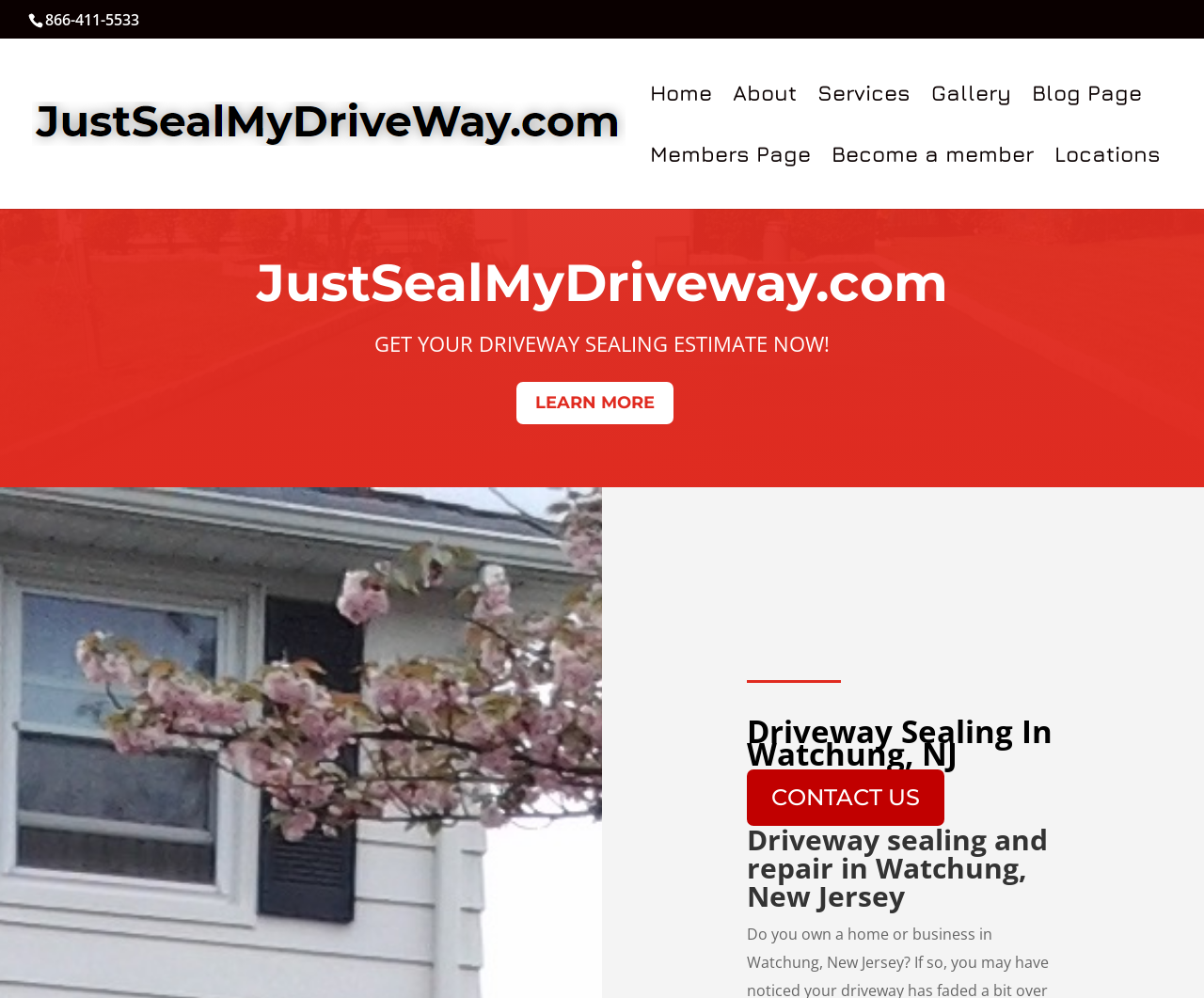Please locate the bounding box coordinates of the element that should be clicked to complete the given instruction: "Contact us".

[0.62, 0.771, 0.784, 0.827]